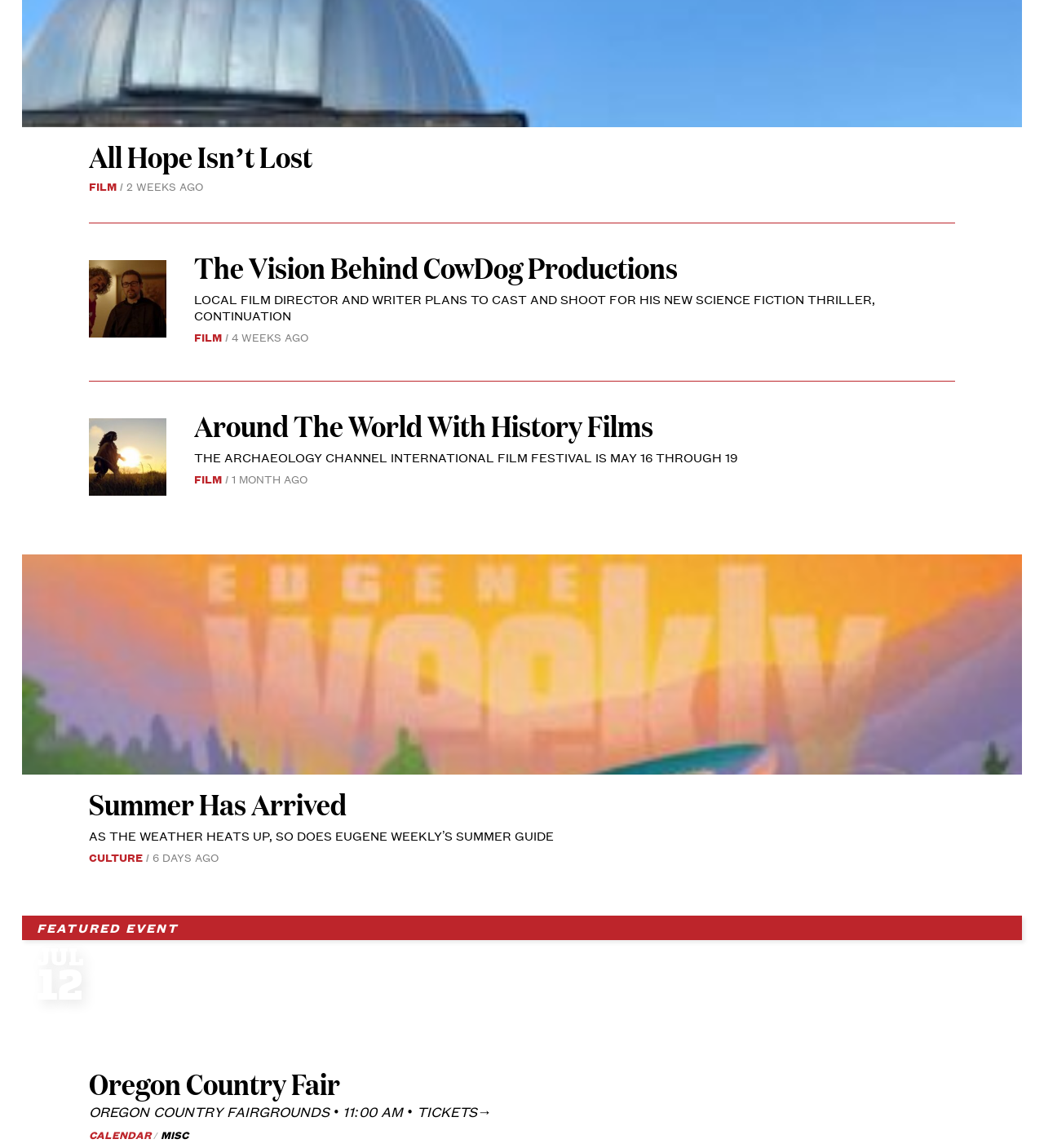Please specify the bounding box coordinates of the element that should be clicked to execute the given instruction: 'View the image of DIRECTOR THOR SLAUGHTER and ACTOR DAVID MORT'. Ensure the coordinates are four float numbers between 0 and 1, expressed as [left, top, right, bottom].

[0.085, 0.227, 0.159, 0.306]